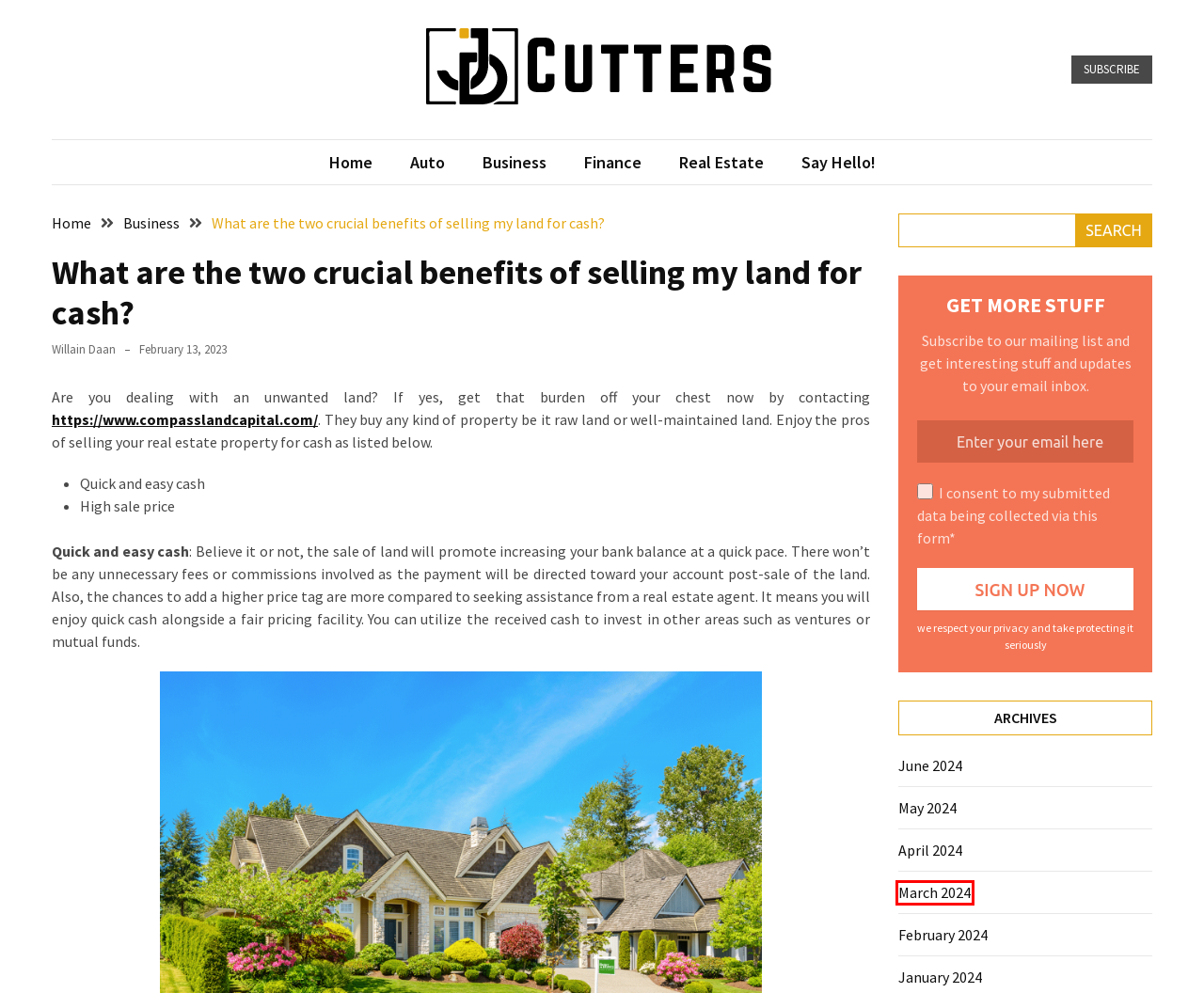Examine the screenshot of a webpage with a red bounding box around a UI element. Select the most accurate webpage description that corresponds to the new page after clicking the highlighted element. Here are the choices:
A. April 2024 - Jd Cutters
B. We Buy Land In Texas [Sell Your Land Fast For Cash]
C. January 2024 - Jd Cutters
D. March 2024 - Jd Cutters
E. Eco-Friendly Pest Control Options in Montreal: Exterminators Go Green - Jd Cutters
F. Weight Management Treatment: Honest Reviews and Personal Experiences - Jd Cutters
G. Willain Daan, Author at Jd Cutters
H. June 2024 - Jd Cutters

D